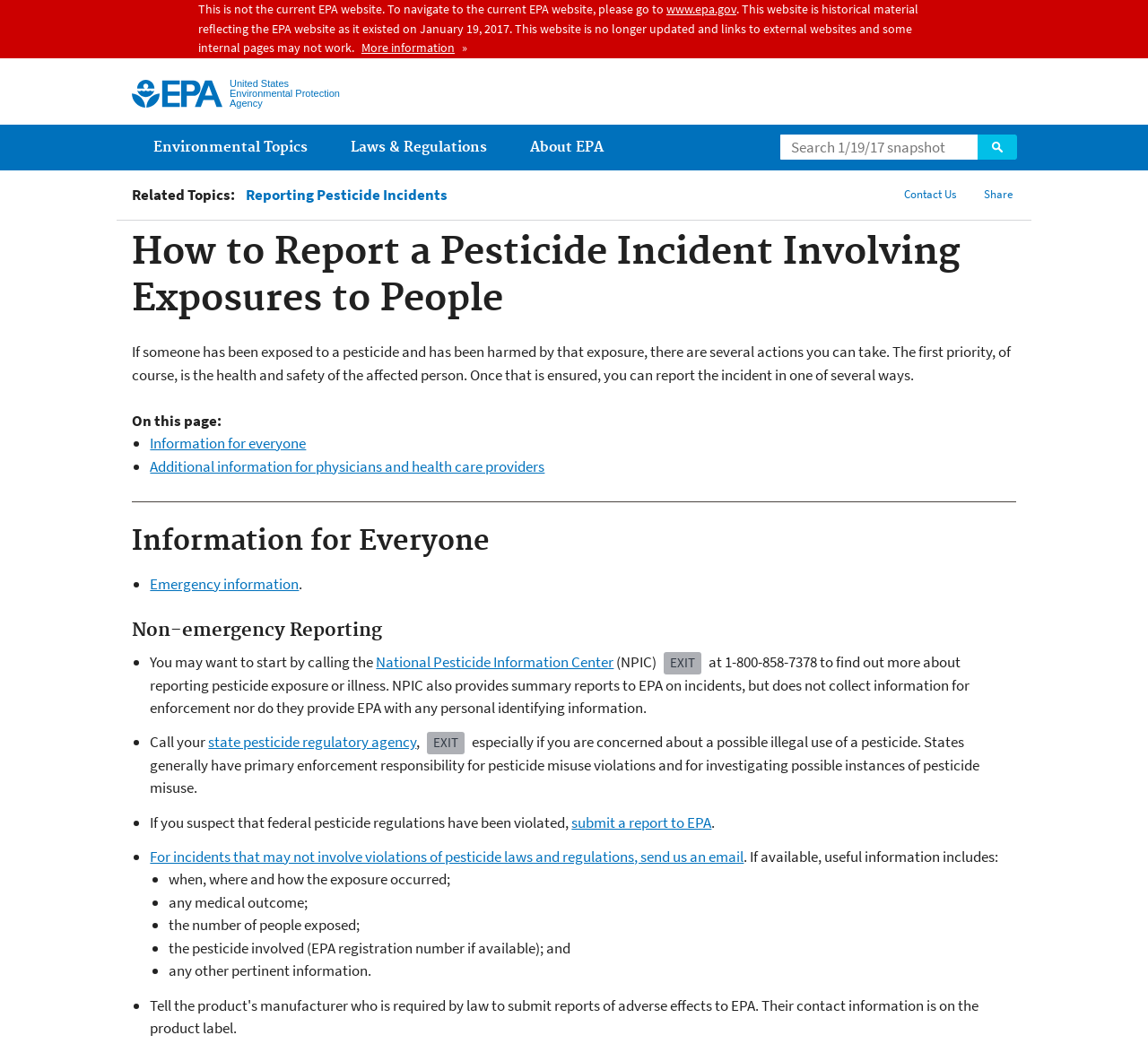Please specify the bounding box coordinates for the clickable region that will help you carry out the instruction: "Get more information about reporting pesticide incidents".

[0.214, 0.178, 0.389, 0.196]